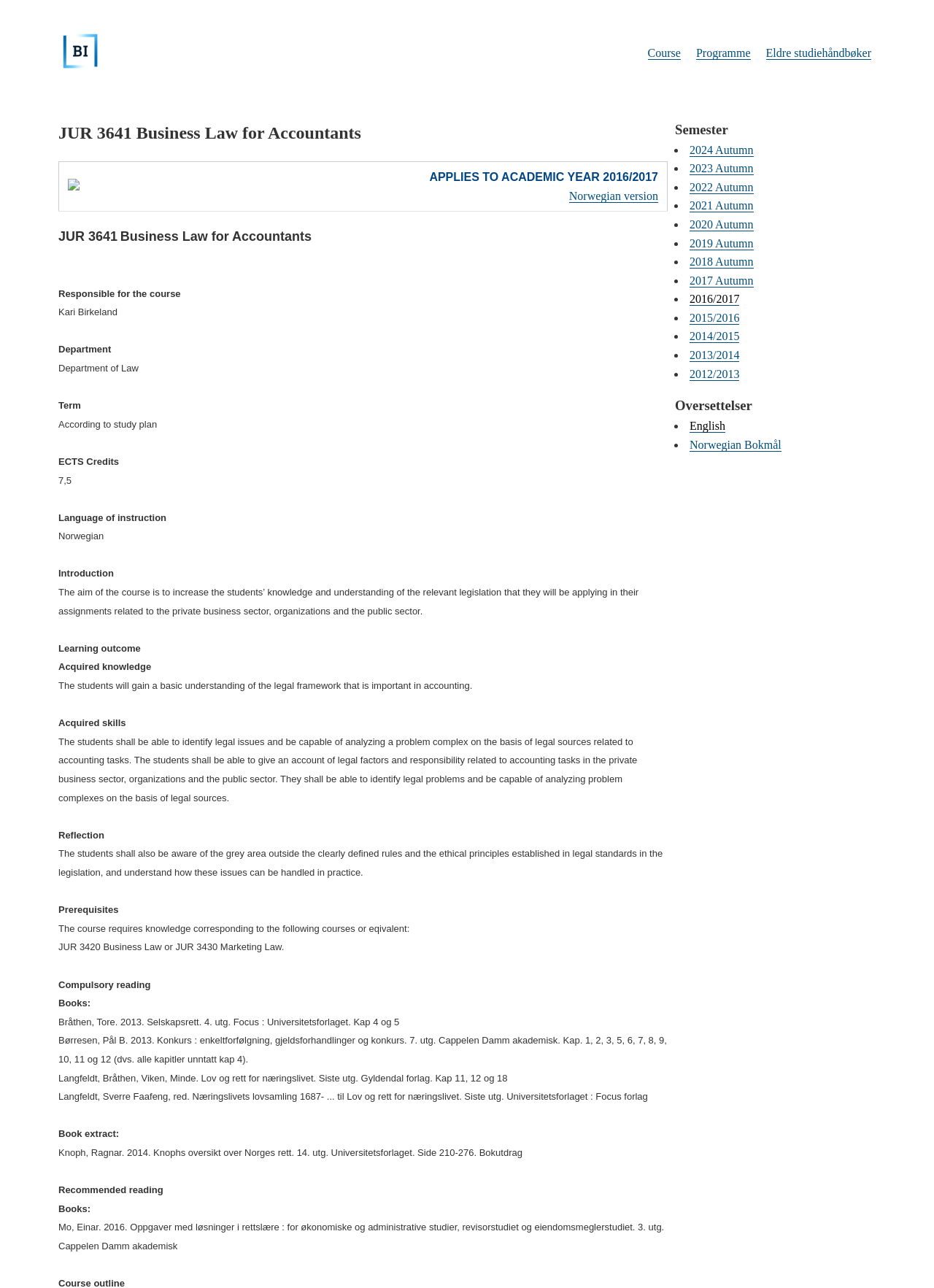Give a one-word or short-phrase answer to the following question: 
What is the department responsible for this course?

Department of Law